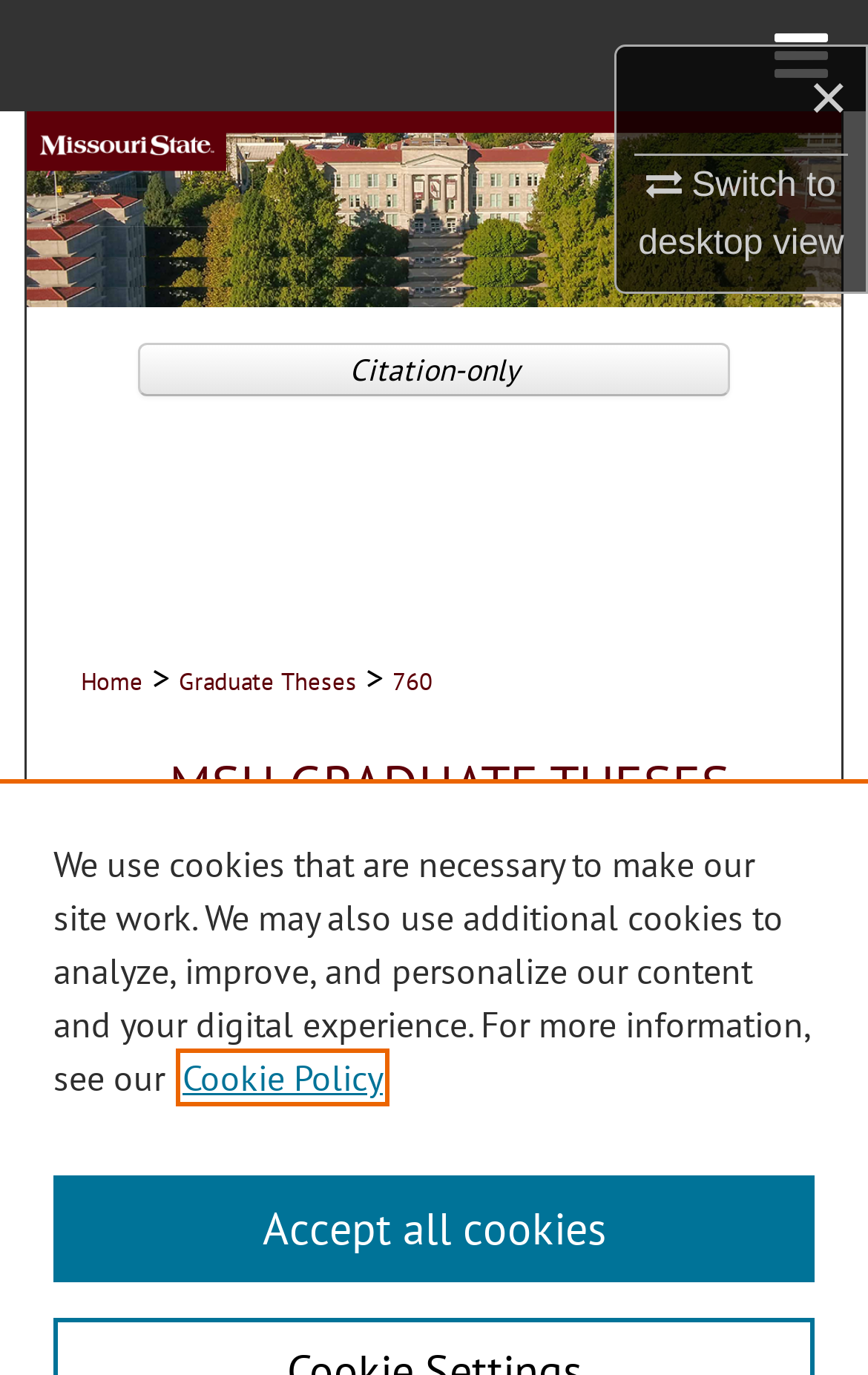Answer the question below with a single word or a brief phrase: 
What is the region where the lake is located?

Southwestern Missouri